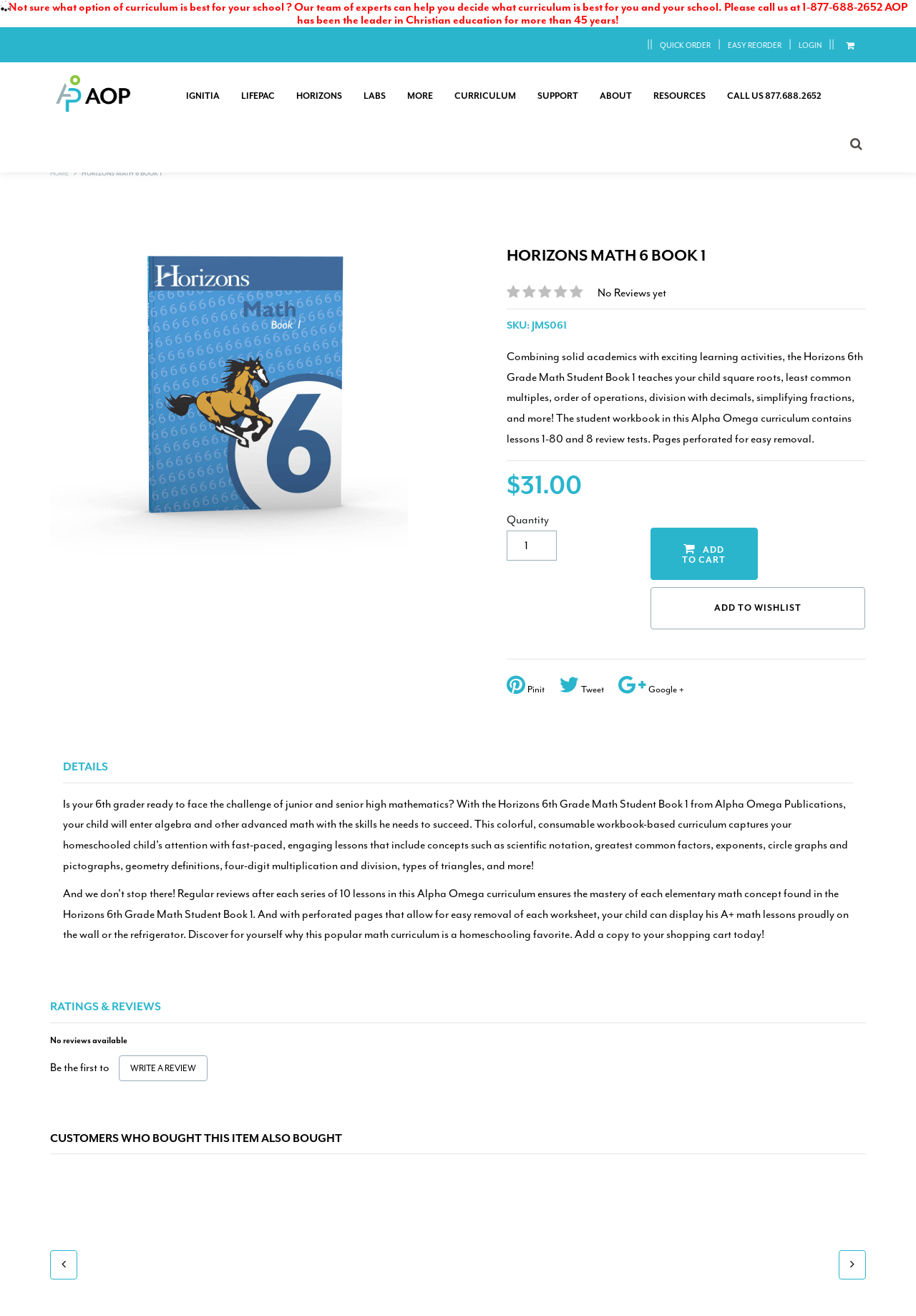Provide the bounding box coordinates of the UI element that matches the description: "Add to Wishlist".

[0.71, 0.446, 0.944, 0.478]